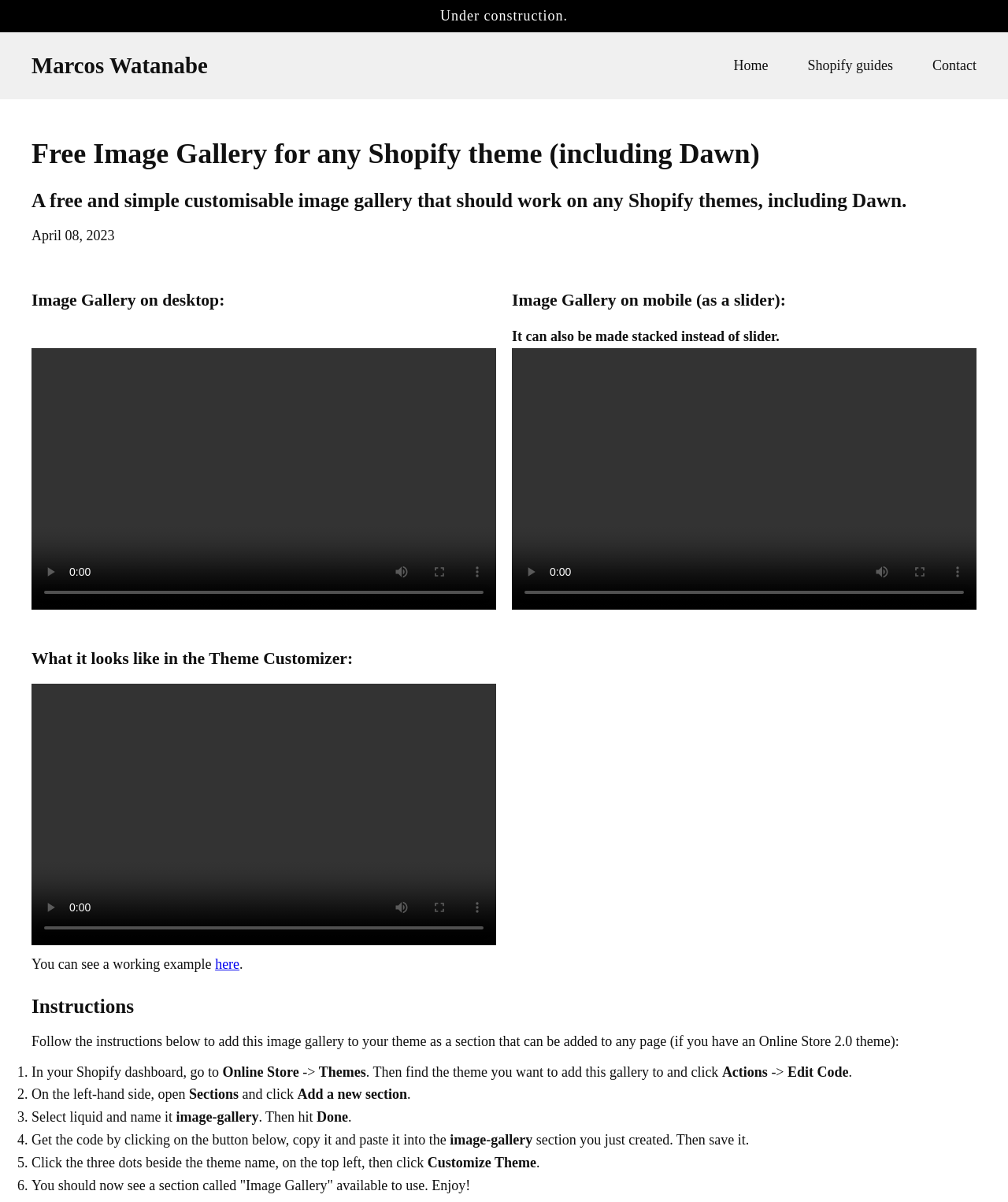Identify the first-level heading on the webpage and generate its text content.

Free Image Gallery for any Shopify theme (including Dawn)